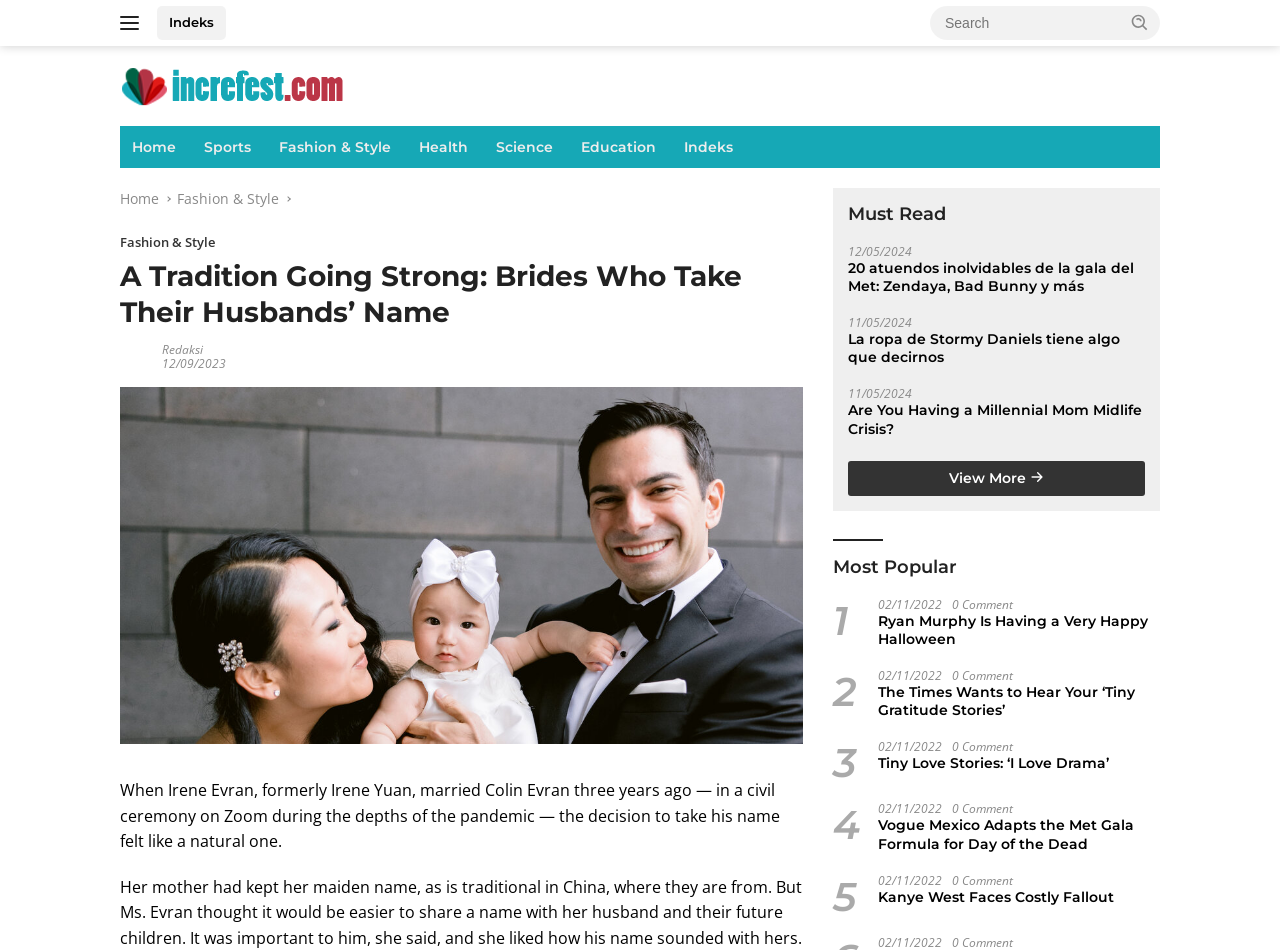What is the category of the article 'Are You Having a Millennial Mom Midlife Crisis?'?
Using the visual information, answer the question in a single word or phrase.

Most Popular